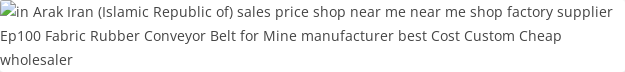Where are the suppliers of the product located?
Look at the image and respond with a single word or a short phrase.

Arak, Iran